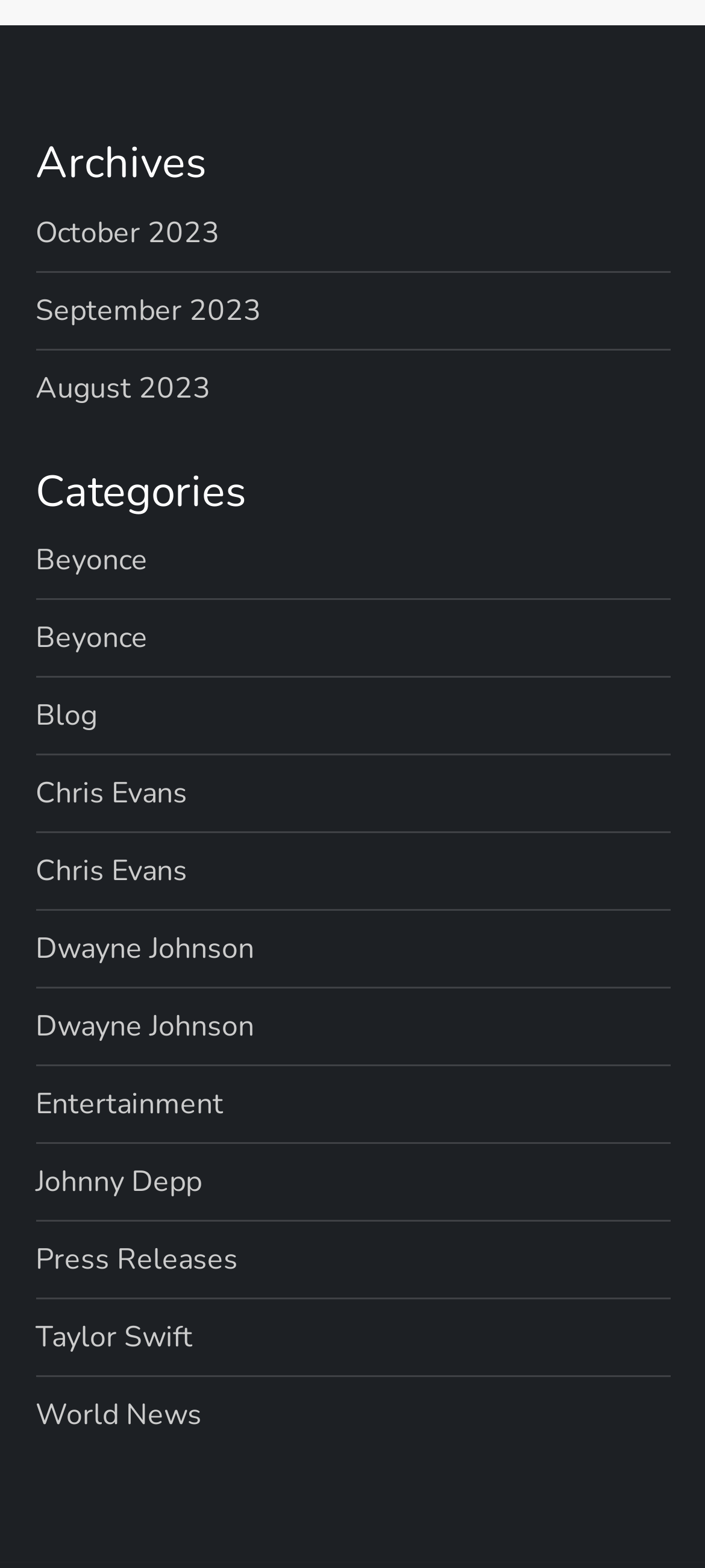What are the archives categorized by?
Look at the image and answer with only one word or phrase.

Months